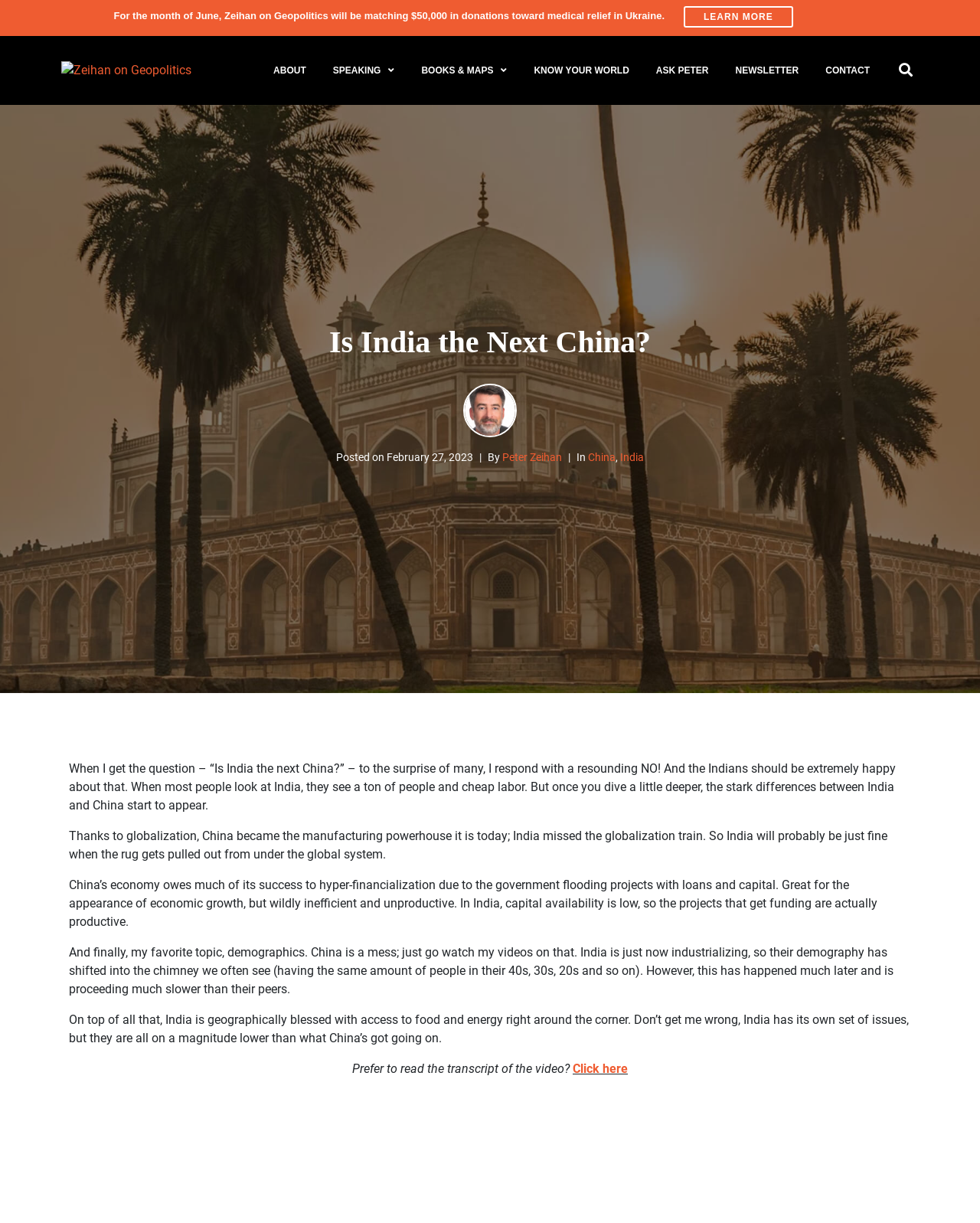What is the main difference between India and China's economy?
Based on the image, answer the question with a single word or brief phrase.

Financialization